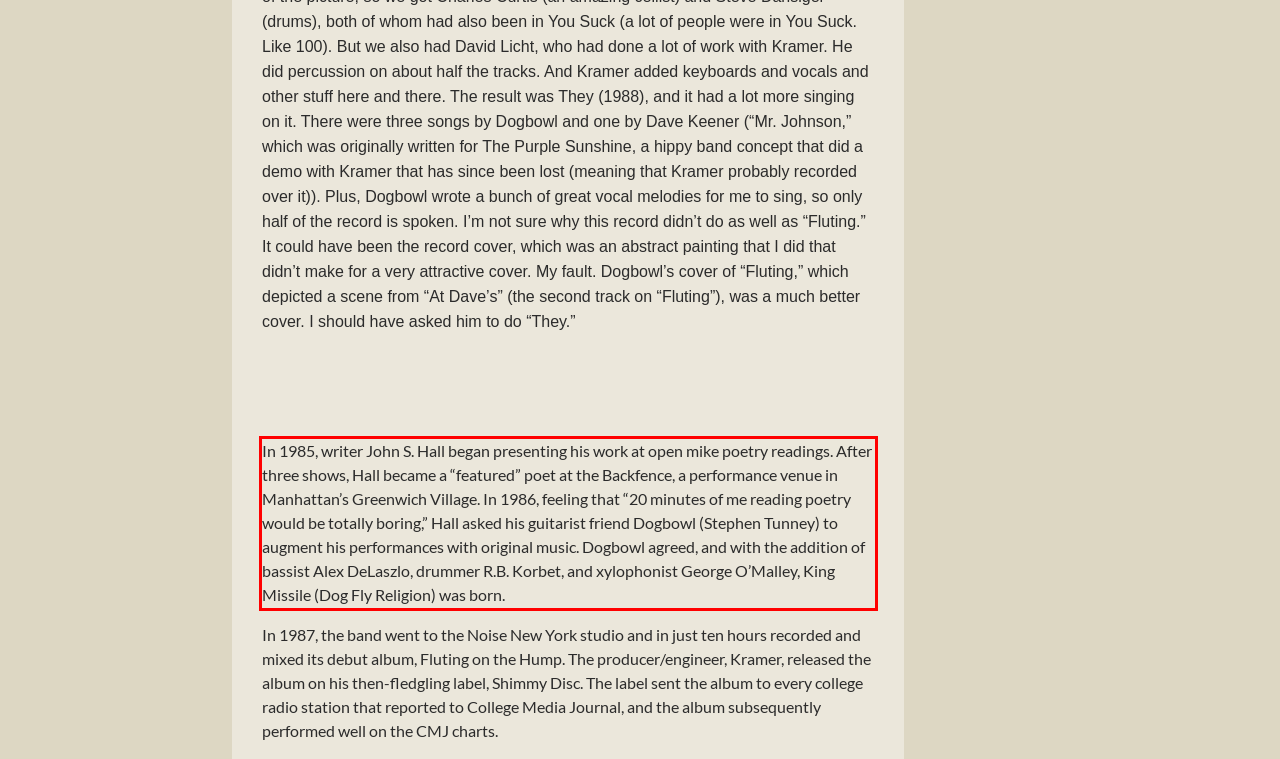Please look at the webpage screenshot and extract the text enclosed by the red bounding box.

In 1985, writer John S. Hall began presenting his work at open mike poetry readings. After three shows, Hall became a “featured” poet at the Backfence, a performance venue in Manhattan’s Greenwich Village. In 1986, feeling that “20 minutes of me reading poetry would be totally boring,” Hall asked his guitarist friend Dogbowl (Stephen Tunney) to augment his performances with original music. Dogbowl agreed, and with the addition of bassist Alex DeLaszlo, drummer R.B. Korbet, and xylophonist George O’Malley, King Missile (Dog Fly Religion) was born.